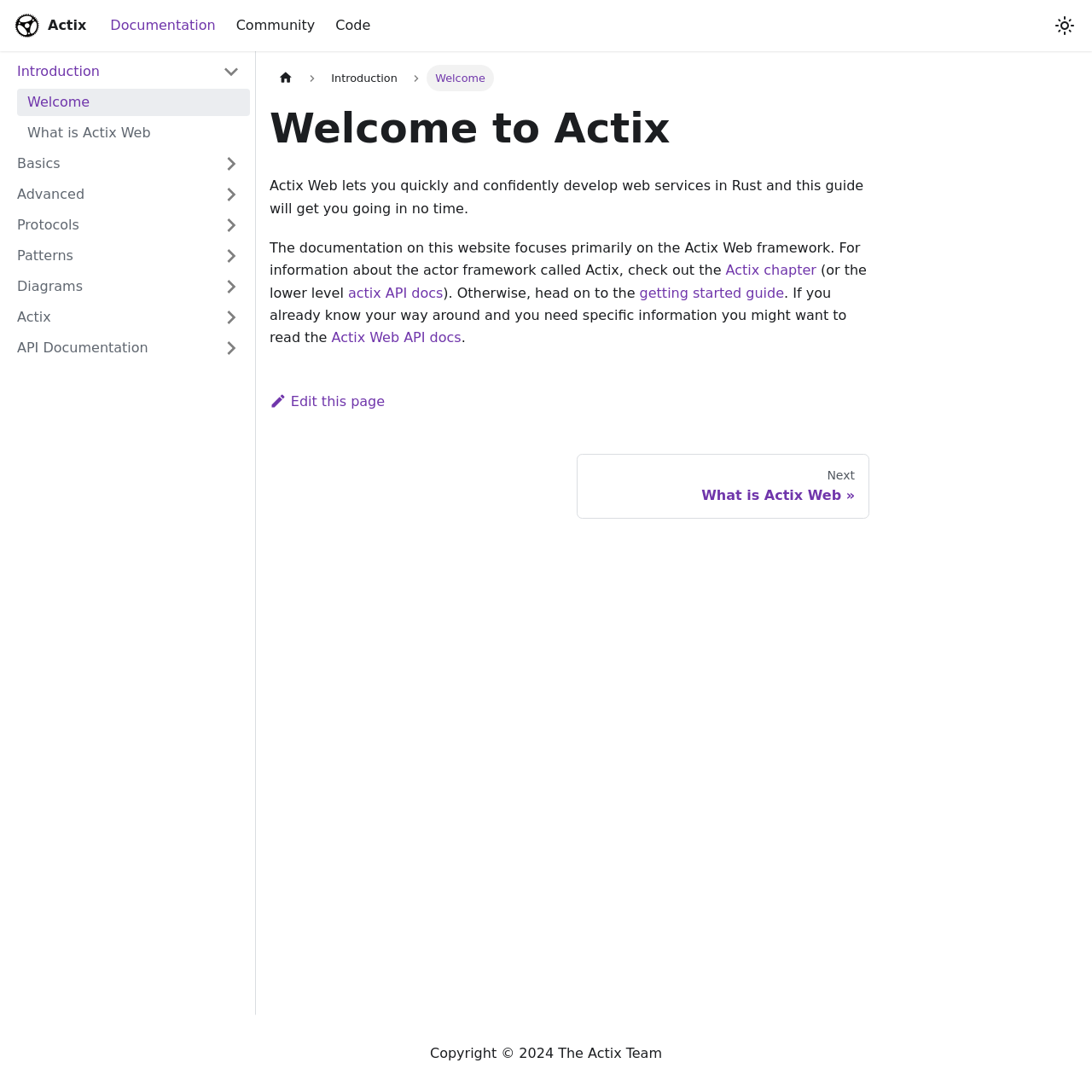Explain the webpage in detail.

The webpage is a documentation page for Actix, a web application framework. At the top, there is a navigation bar with links to "Documentation", "Community", "Code", and an Actix logo. On the right side of the navigation bar, there is a button to switch between dark and light mode.

To the left of the main content area, there is a complementary section that contains a sidebar with links to various documentation pages, including "Introduction", "Basics", "Advanced", and others. The sidebar takes up about a quarter of the screen width.

The main content area is divided into several sections. At the top, there is a breadcrumbs navigation bar with links to "Home page" and "Introduction". Below the breadcrumbs, there is a heading that reads "Welcome to Actix". The main content section has several paragraphs of text that introduce Actix Web and provide information about the documentation on the website. There are also links to other relevant resources, such as the Actix chapter and the Actix Web API docs.

At the bottom of the main content area, there is a footer section with a link to edit the page. Below the footer, there is a navigation bar with a link to the next page, "What is Actix Web".

Finally, at the very bottom of the page, there is a copyright notice that reads "Copyright © 2024 The Actix Team".